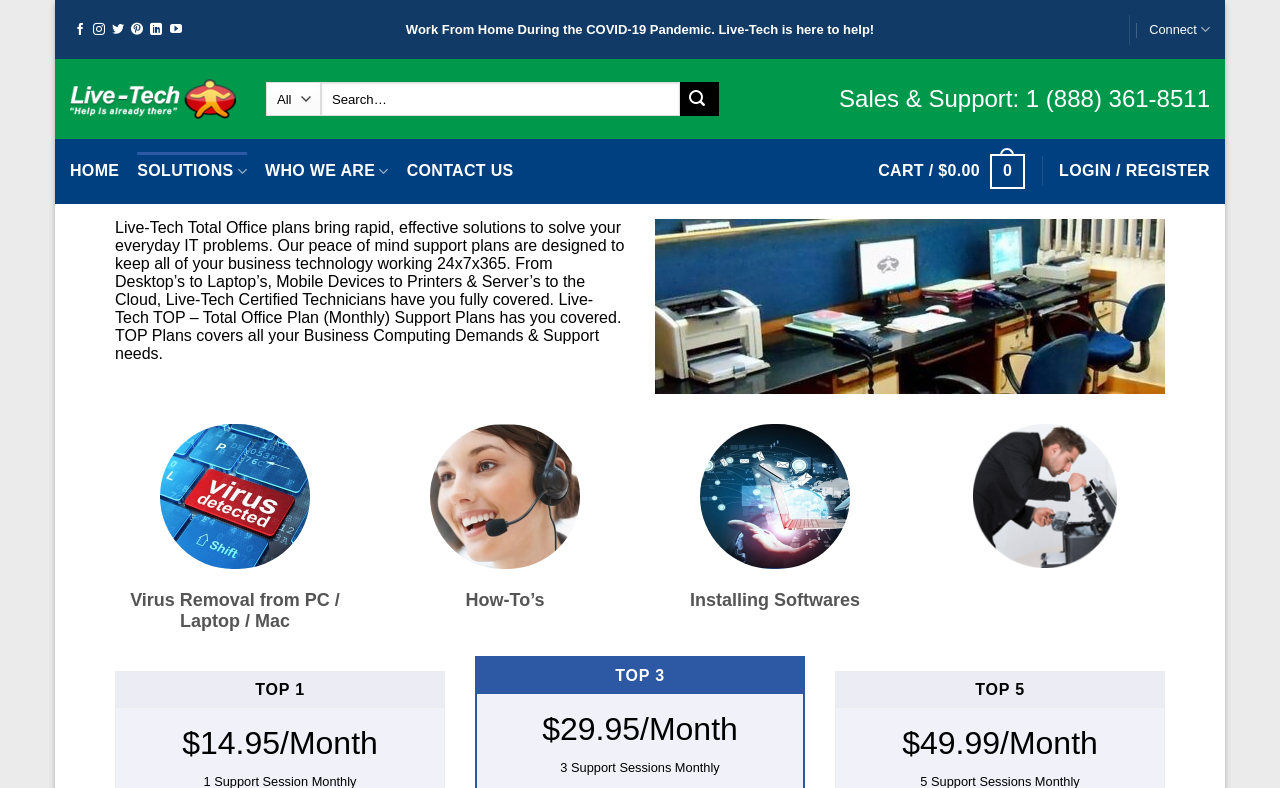From the webpage screenshot, identify the region described by parent_node: Search for: name="s" placeholder="Search…". Provide the bounding box coordinates as (top-left x, top-left y, bottom-right x, bottom-right y), with each value being a floating point number between 0 and 1.

[0.251, 0.105, 0.532, 0.147]